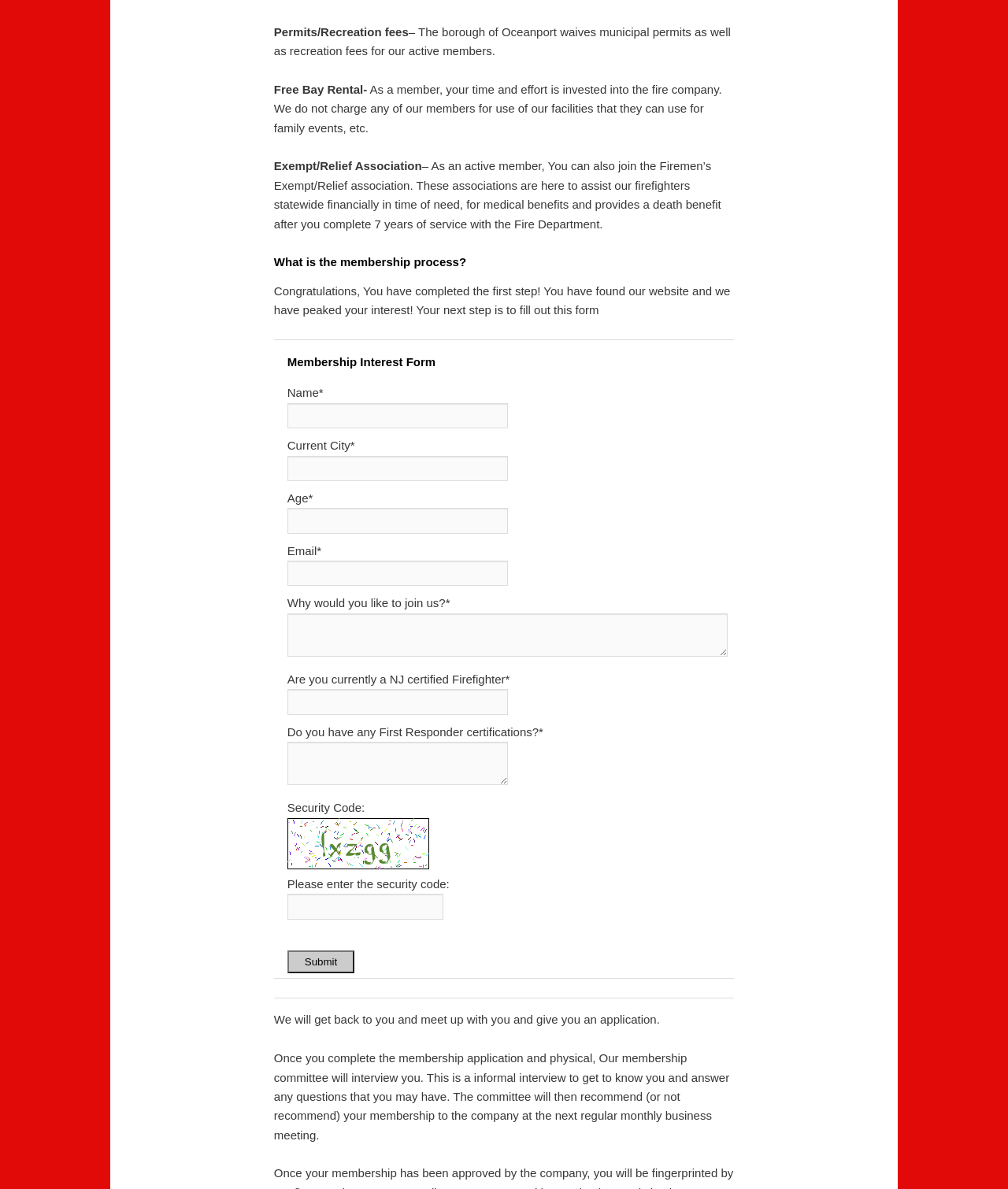Please find the bounding box coordinates of the element that you should click to achieve the following instruction: "Fill out the membership interest form". The coordinates should be presented as four float numbers between 0 and 1: [left, top, right, bottom].

[0.285, 0.297, 0.72, 0.313]